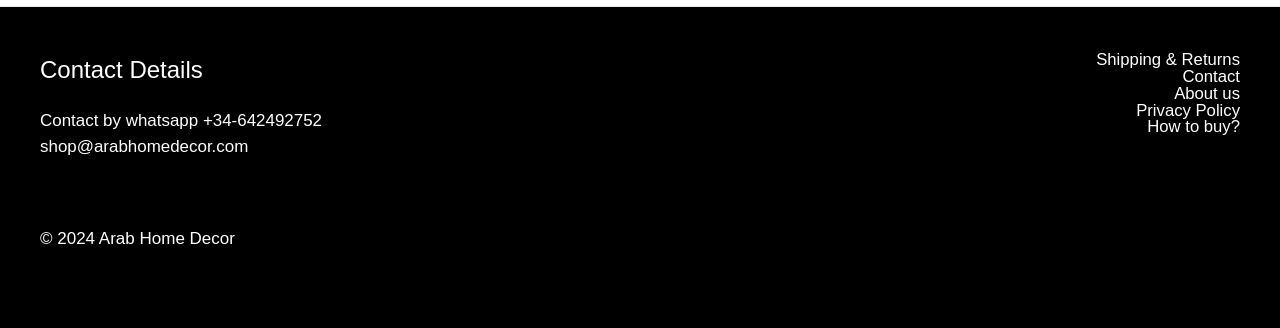Respond to the question below with a single word or phrase:
What is the purpose of the 'Menu' navigation?

To access various pages